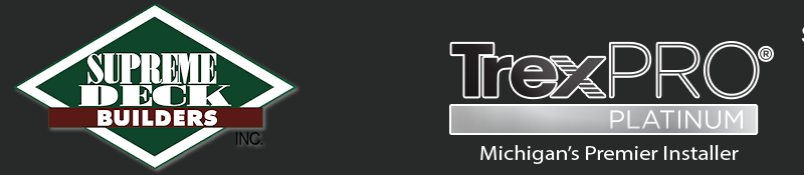What is the company's focus? Please answer the question using a single word or phrase based on the image.

Deck construction and restoration